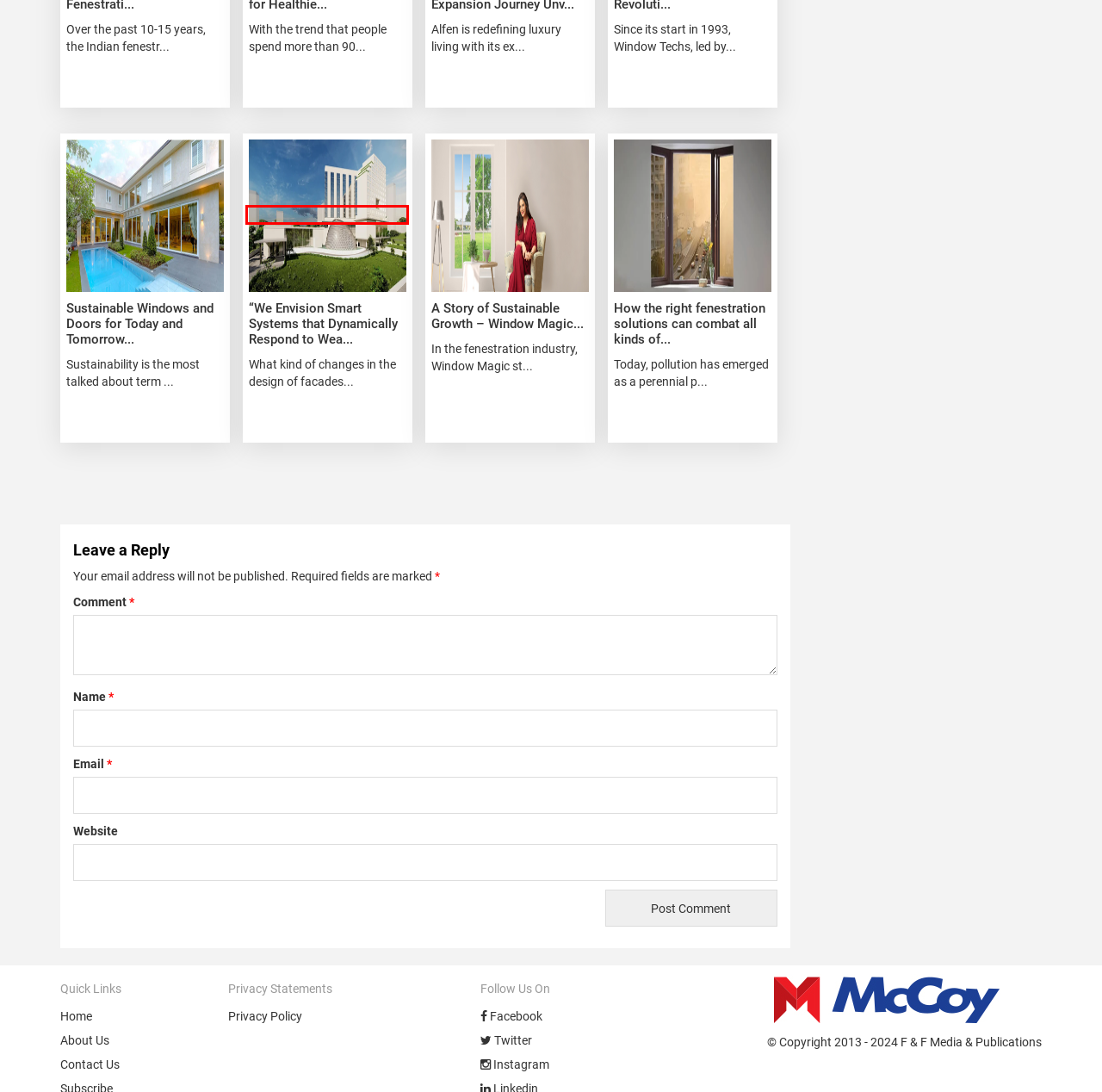Observe the provided screenshot of a webpage that has a red rectangle bounding box. Determine the webpage description that best matches the new webpage after clicking the element inside the red bounding box. Here are the candidates:
A. BIM's Integration with Emerging Technologies | WFM Media
B. SIEGENIA brings spaces to life
C. uPVC Pipes and Fittings | Windows and Doors - SUDHAKAR Group
D. WFM Media - World's First Global Facade & Fenestration Community
E. Future Facades: Adaptable Designs and Sustainable Materials
F. Pollution-Proof Your Home: High-Quality Fenestration Solutions
G. Quanex Building Products to Acquire Tyman in $1.1 Billion | WFM Media
H. Window Techs: Pioneering Innovation in Interior Furnishings

E